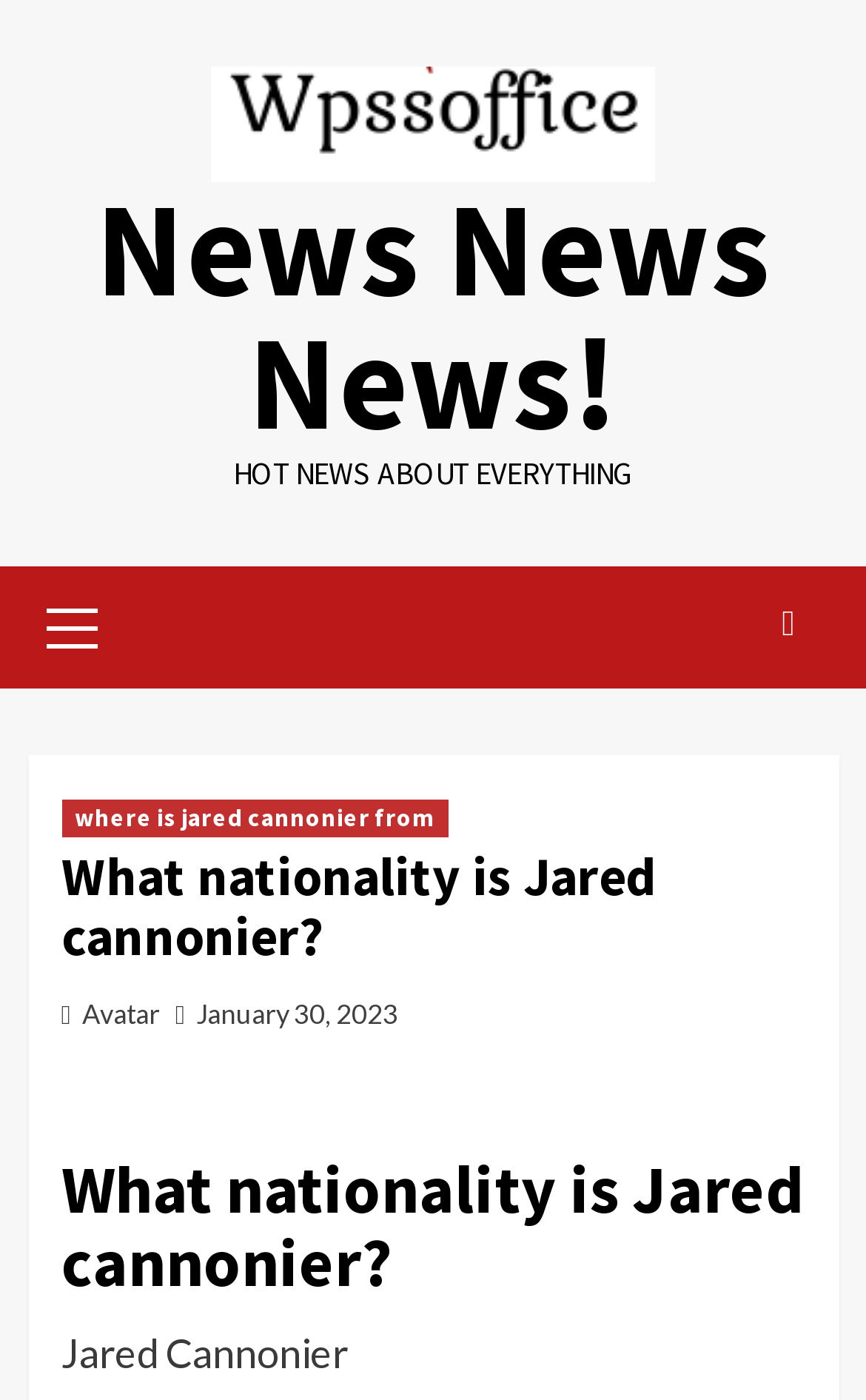From the webpage screenshot, predict the bounding box coordinates (top-left x, top-left y, bottom-right x, bottom-right y) for the UI element described here: title="Search"

[0.878, 0.417, 0.942, 0.473]